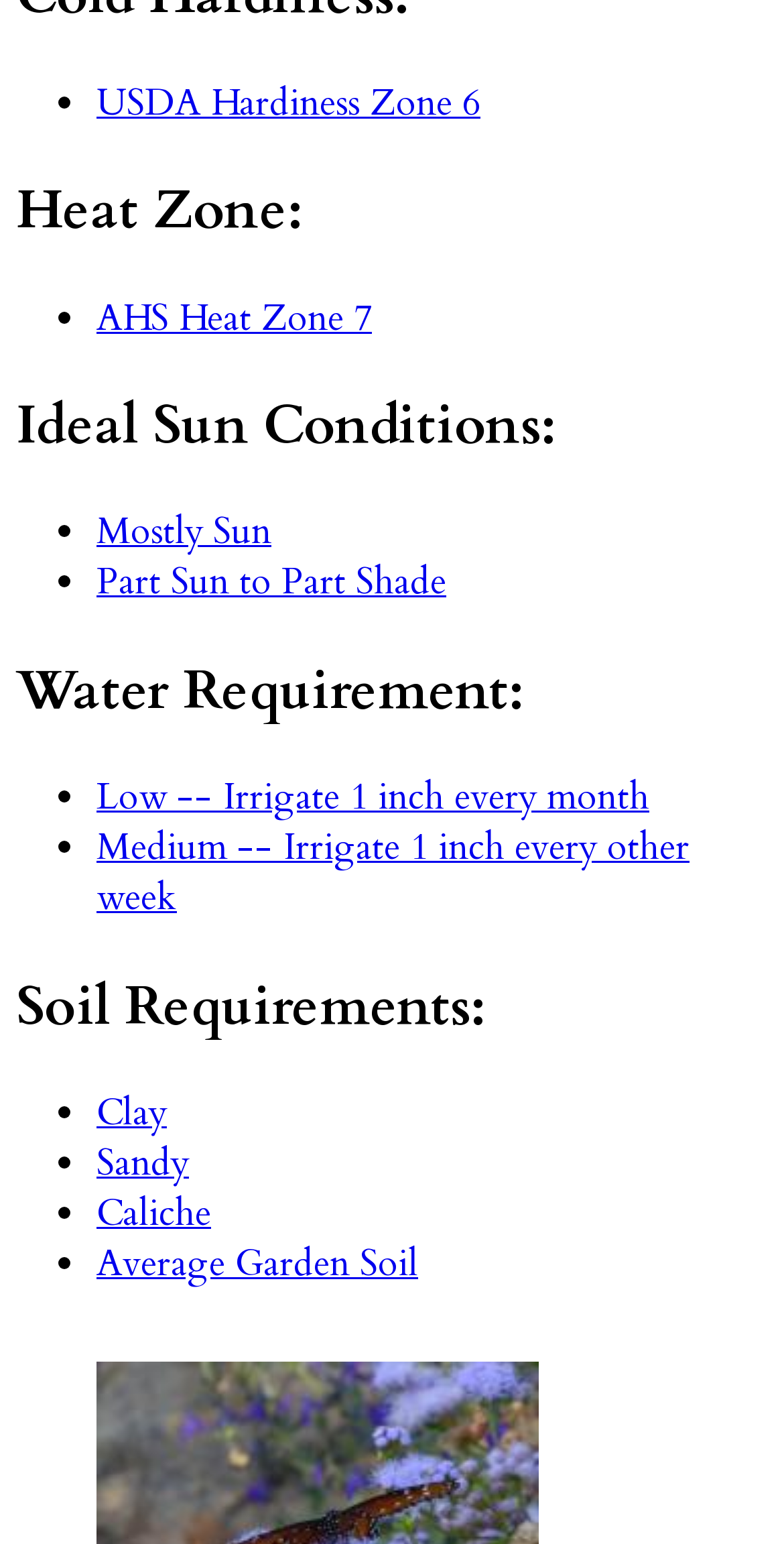What type of soil is required?
Using the image as a reference, answer the question in detail.

The answer can be found in the links 'Clay', 'Sandy', 'Caliche', and 'Average Garden Soil' which are child elements of the heading 'Soil Requirements:' and are listed as options, indicating that the webpage is providing information about the soil requirements for a specific plant or region.